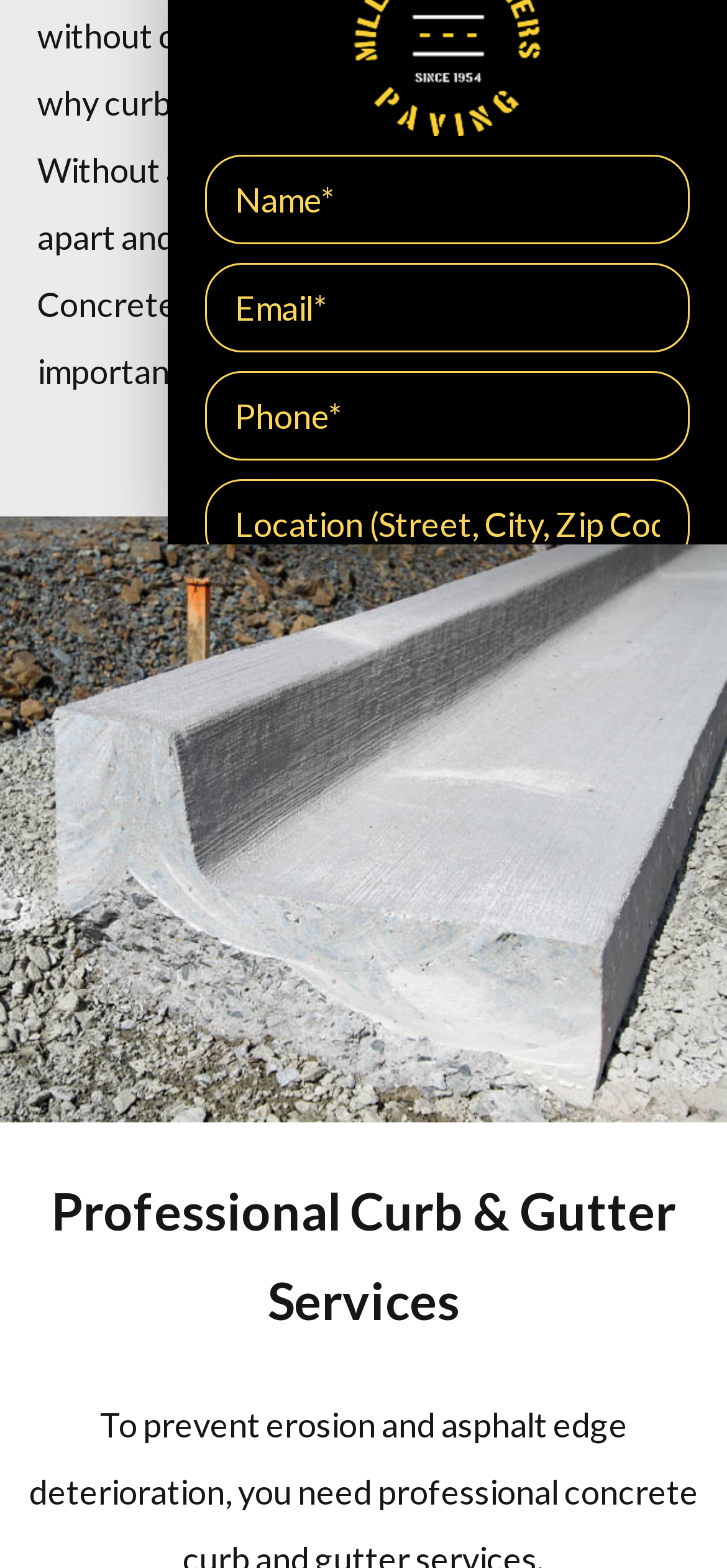Please answer the following question using a single word or phrase: 
How many text boxes are required?

5